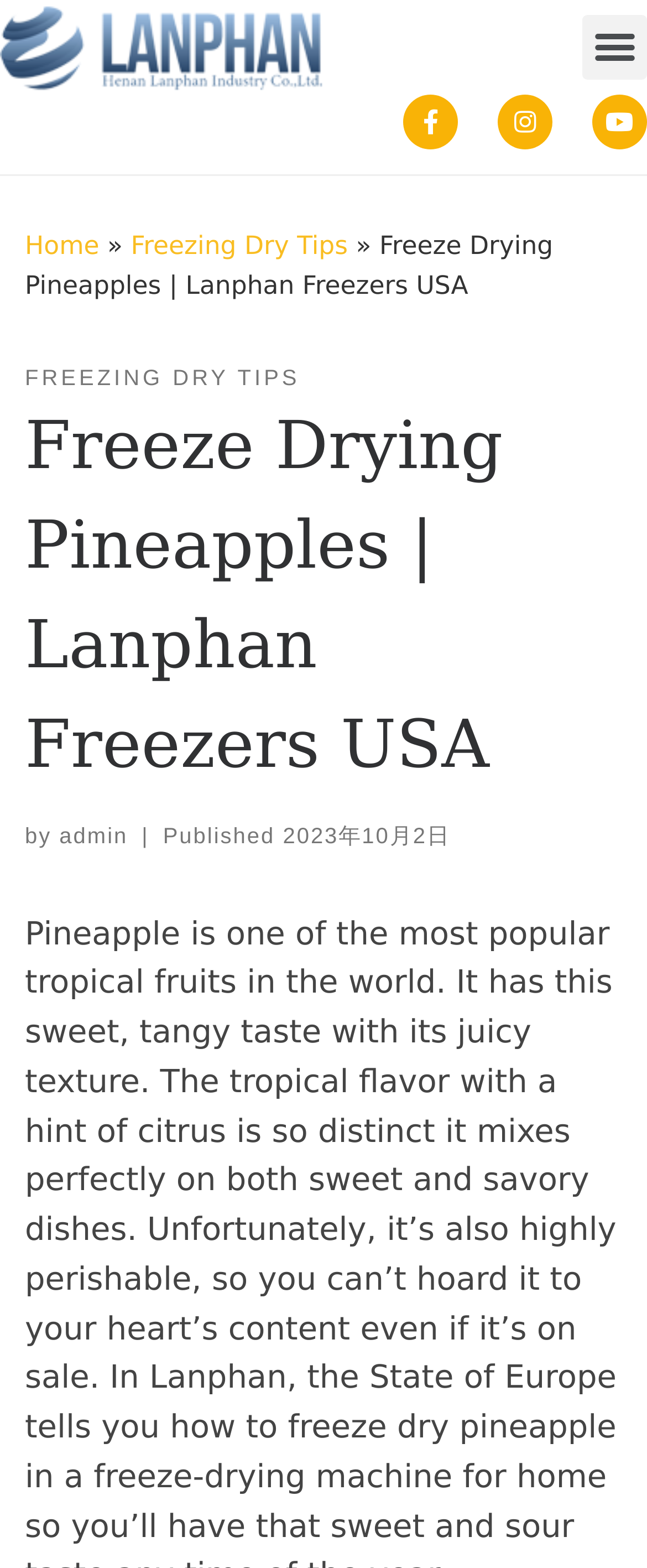How many main navigation links are there?
Look at the image and respond with a one-word or short phrase answer.

2